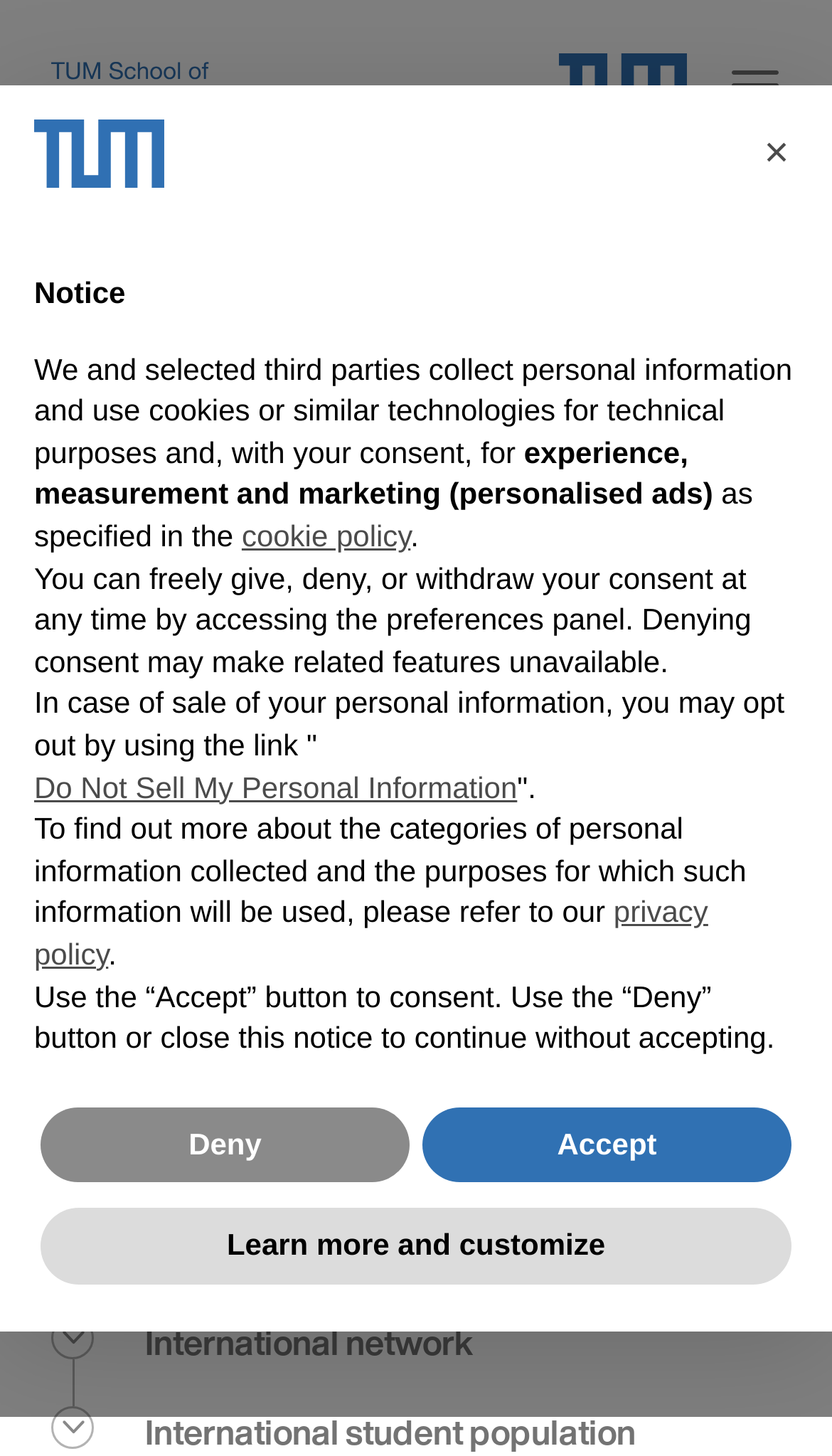Give a concise answer of one word or phrase to the question: 
How many links are there on the webpage?

5